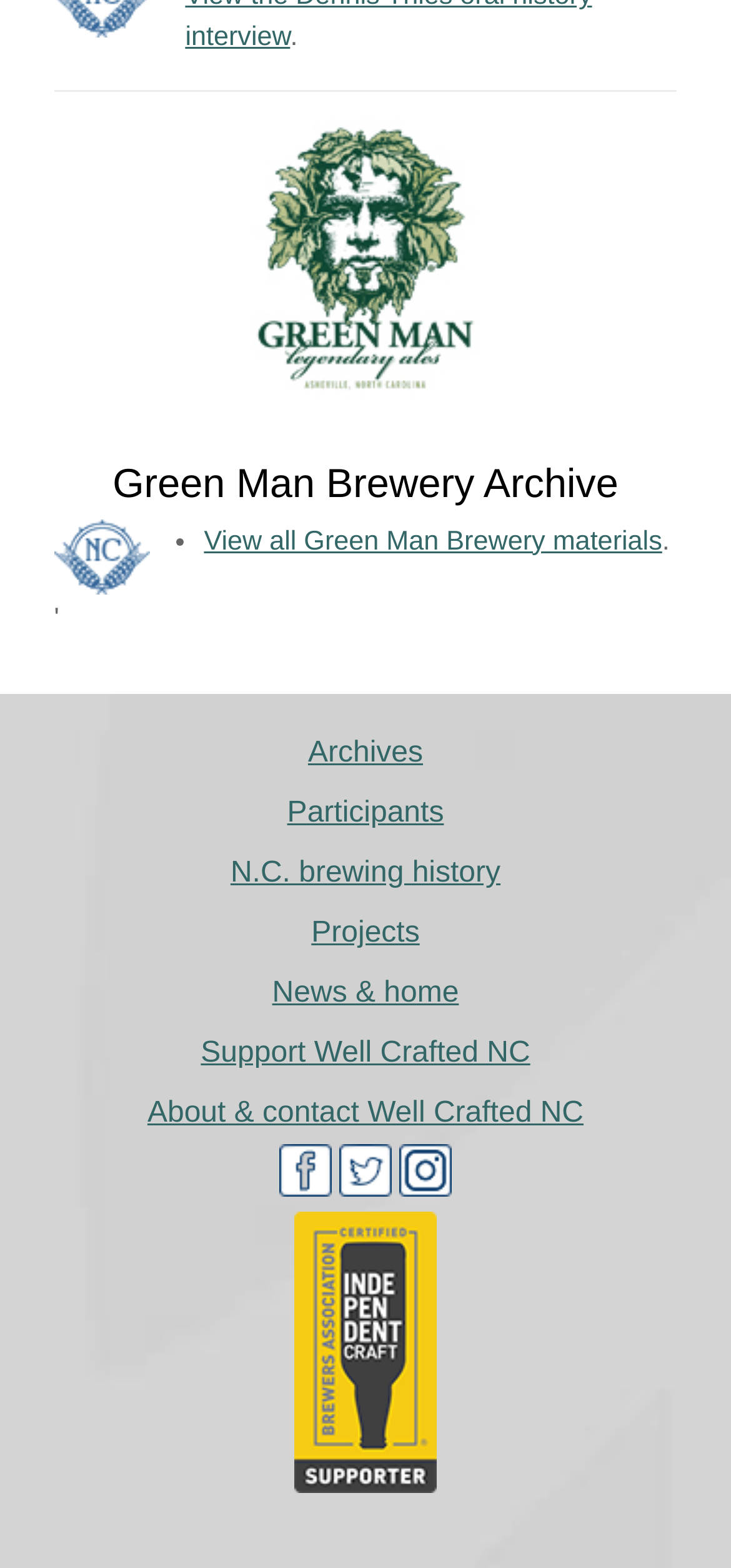Provide a one-word or short-phrase answer to the question:
How many links are there in the navigation menu?

6